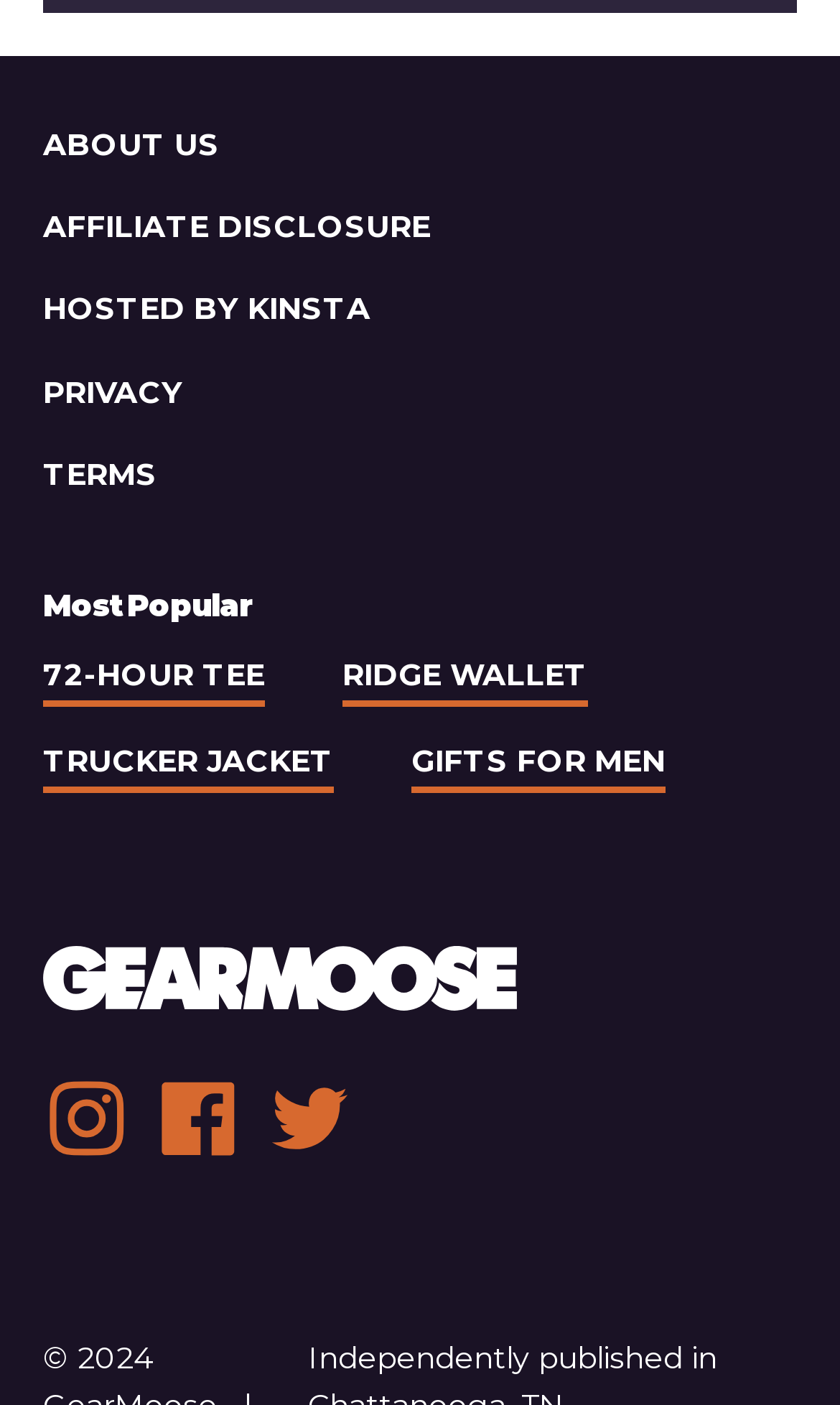Using the description: "Instagram", determine the UI element's bounding box coordinates. Ensure the coordinates are in the format of four float numbers between 0 and 1, i.e., [left, top, right, bottom].

[0.051, 0.765, 0.154, 0.826]